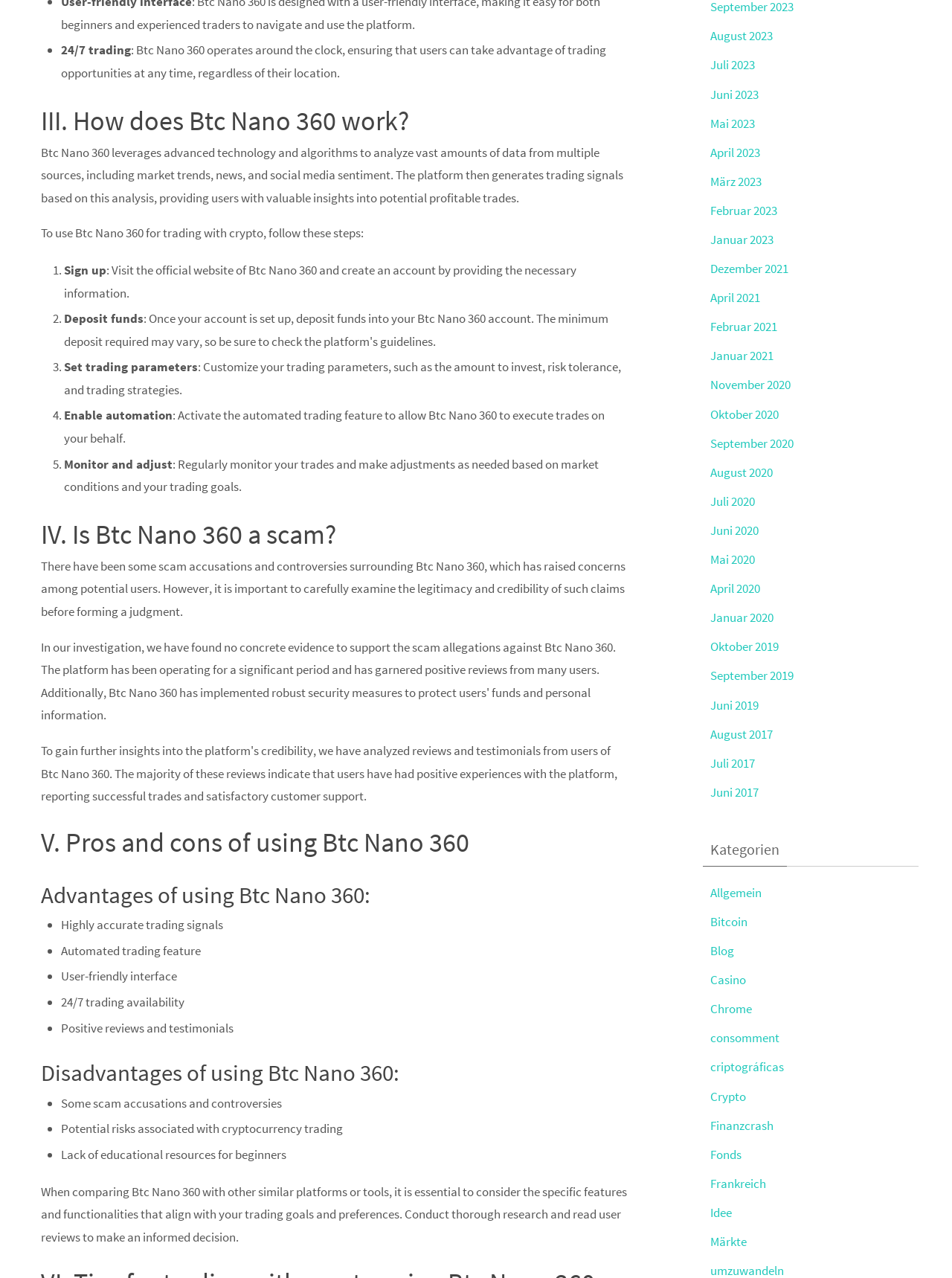Is Btc Nano 360 a scam?
Using the information from the image, answer the question thoroughly.

The webpage mentions that there have been some scam accusations and controversies surrounding Btc Nano 360, but it does not conclude that it is a scam. It advises users to carefully examine the legitimacy and credibility of such claims before forming a judgment.